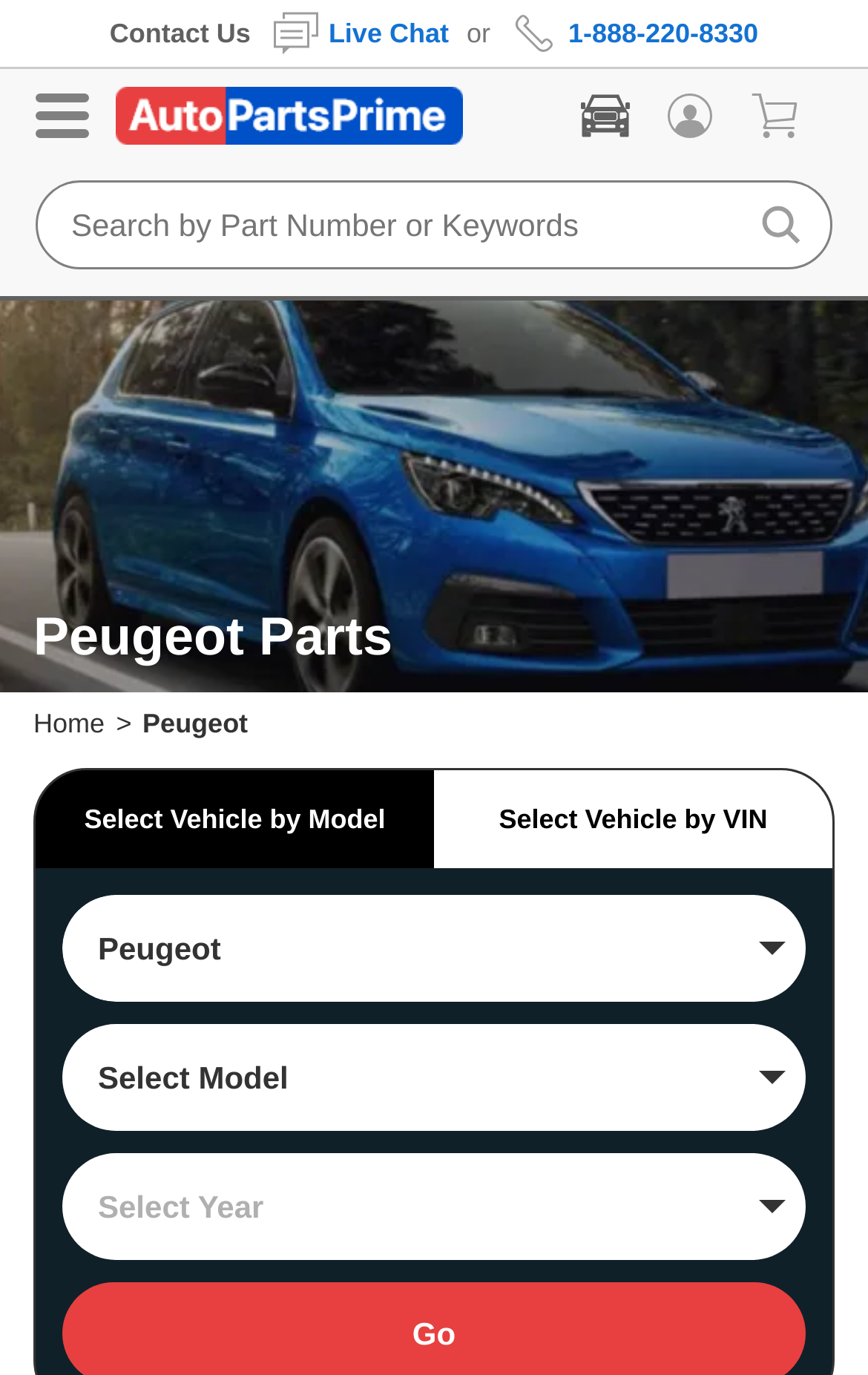What is the brand of parts being sold?
Your answer should be a single word or phrase derived from the screenshot.

Peugeot